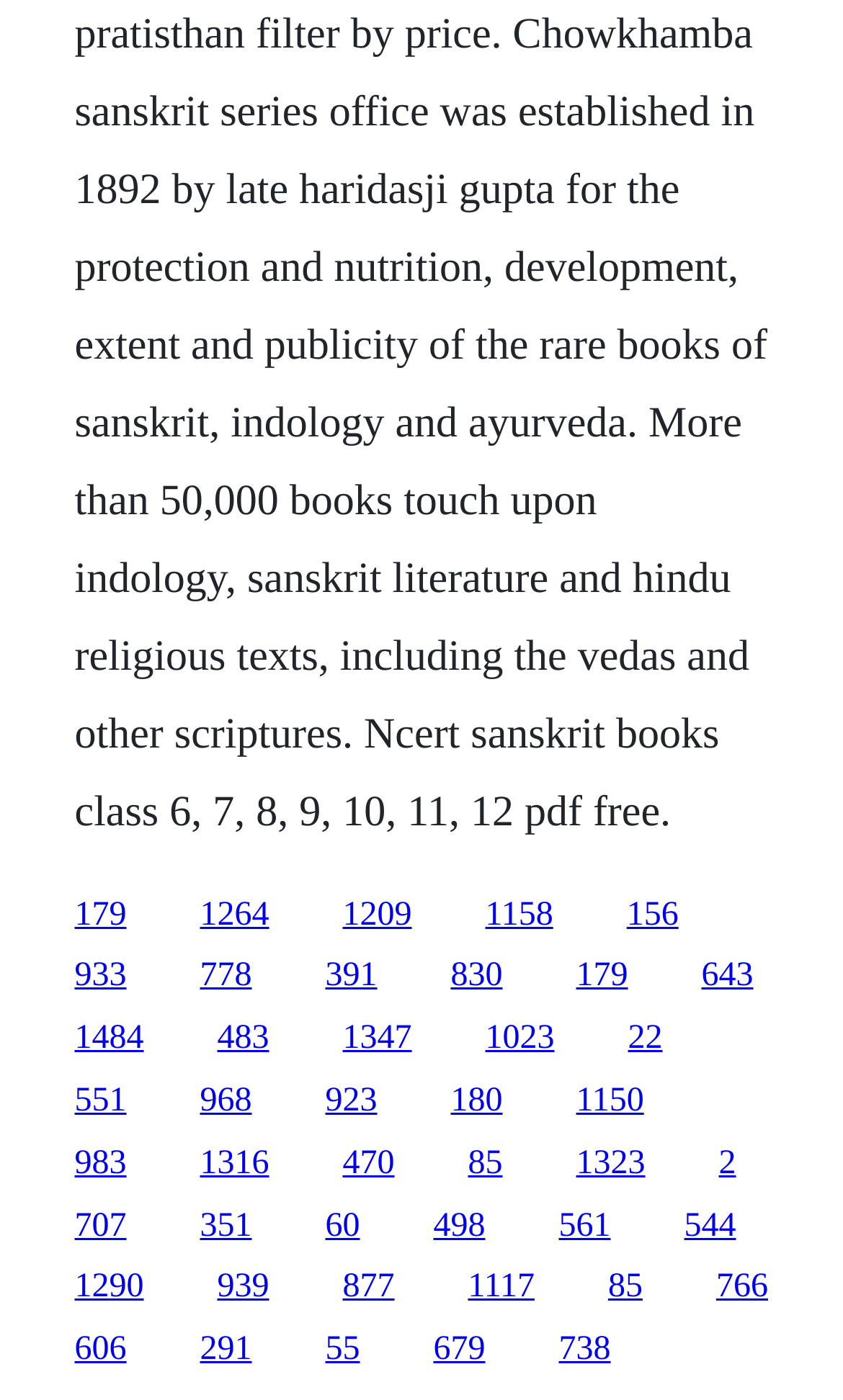Please find the bounding box coordinates of the element that needs to be clicked to perform the following instruction: "access the fifteenth link". The bounding box coordinates should be four float numbers between 0 and 1, represented as [left, top, right, bottom].

[0.088, 0.729, 0.171, 0.755]